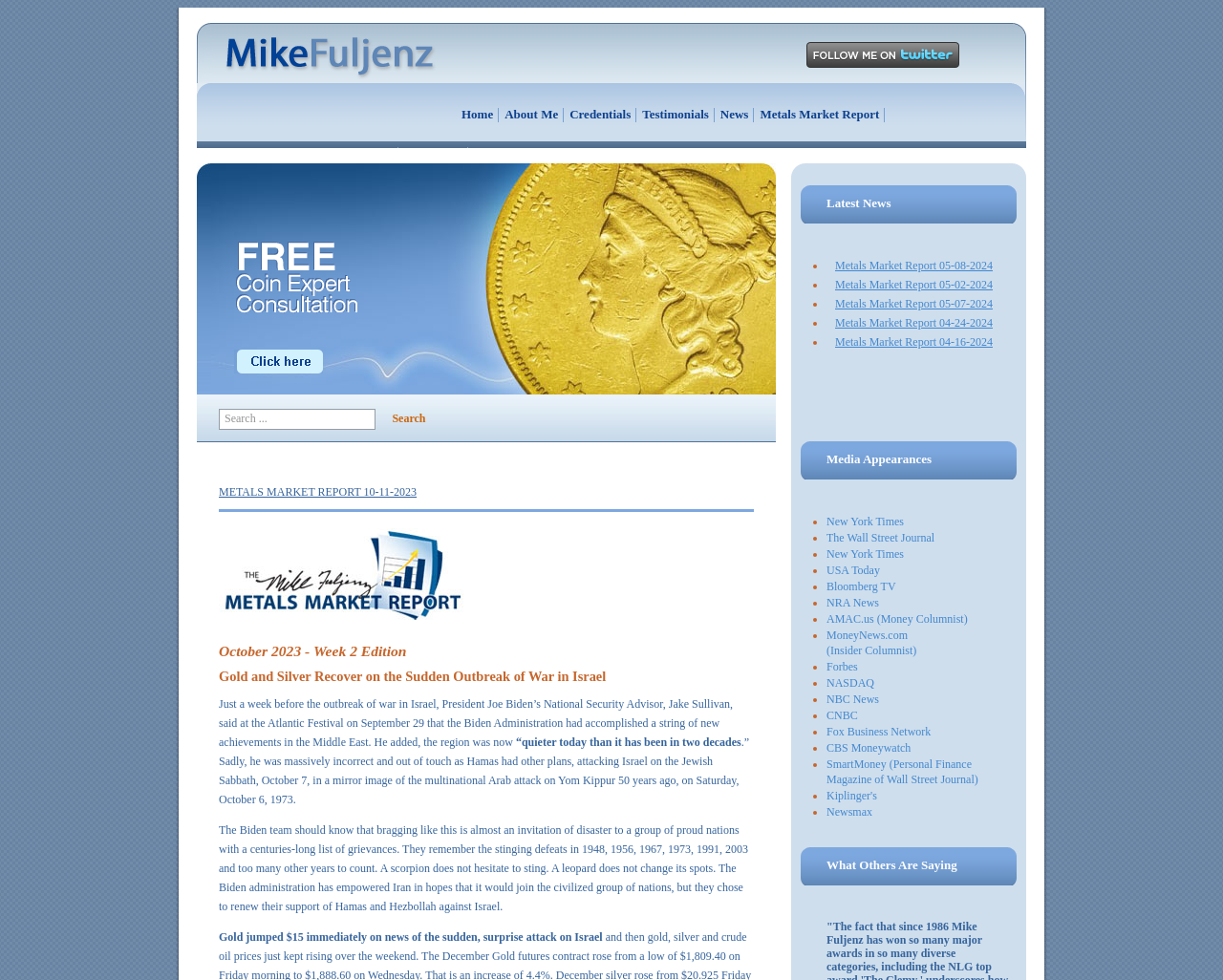Identify the bounding box coordinates for the UI element described as follows: Contact Us. Use the format (top-left x, top-left y, bottom-right x, bottom-right y) and ensure all values are floating point numbers between 0 and 1.

[0.33, 0.149, 0.378, 0.165]